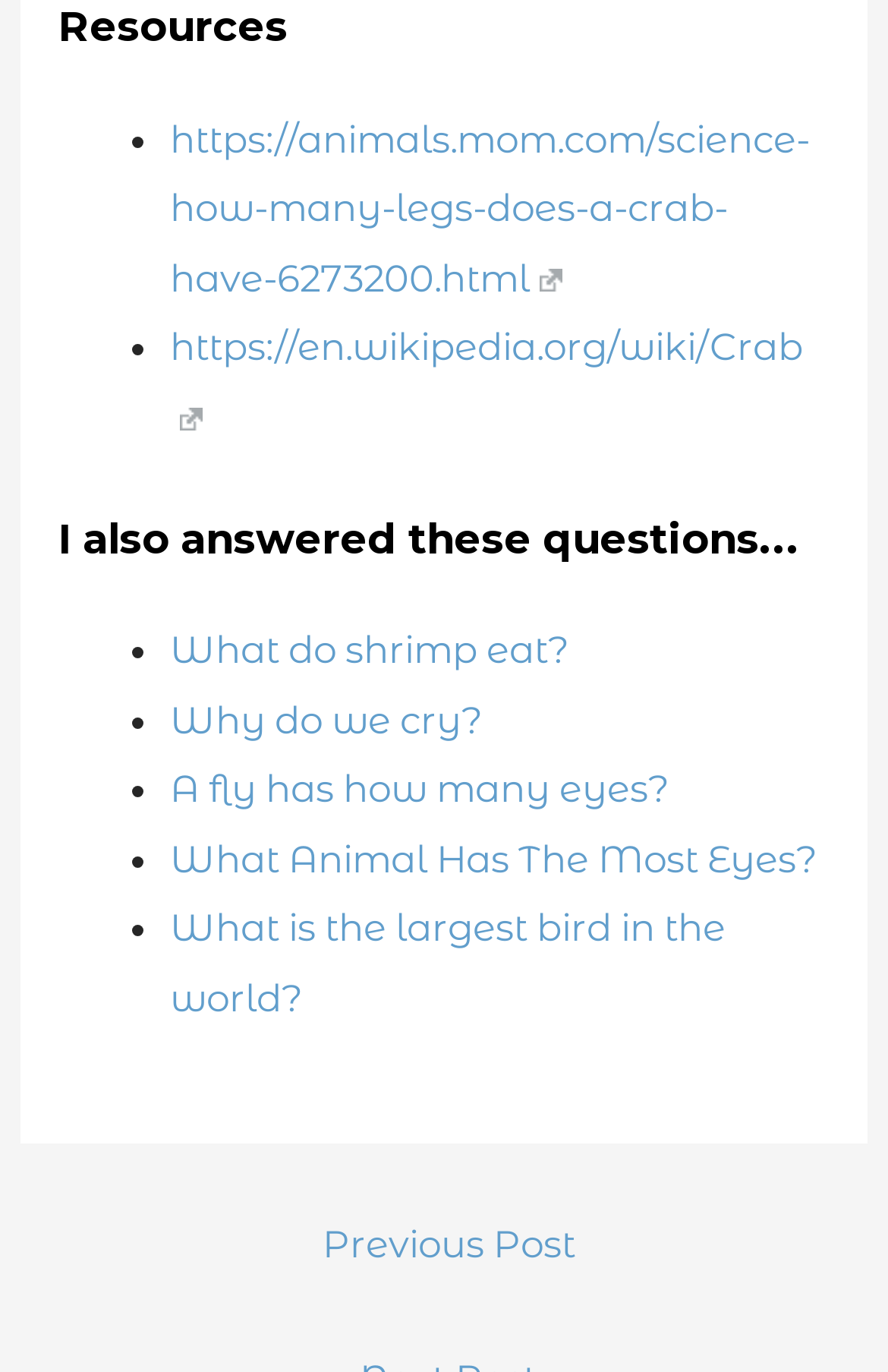What is the topic of the first link?
Respond to the question with a single word or phrase according to the image.

Crab